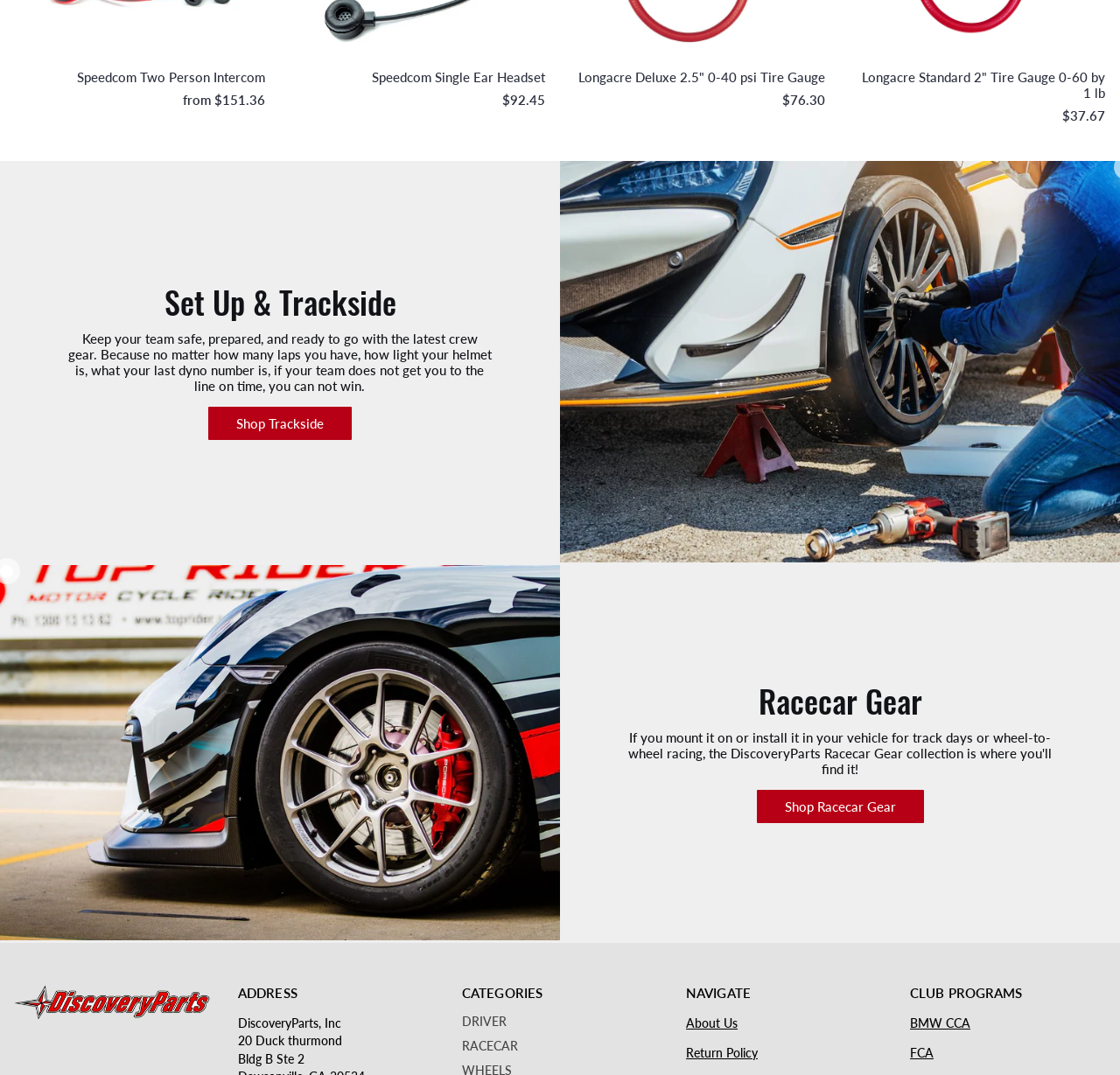Kindly determine the bounding box coordinates of the area that needs to be clicked to fulfill this instruction: "Click on SpeedCom Communications".

[0.119, 0.049, 0.237, 0.061]